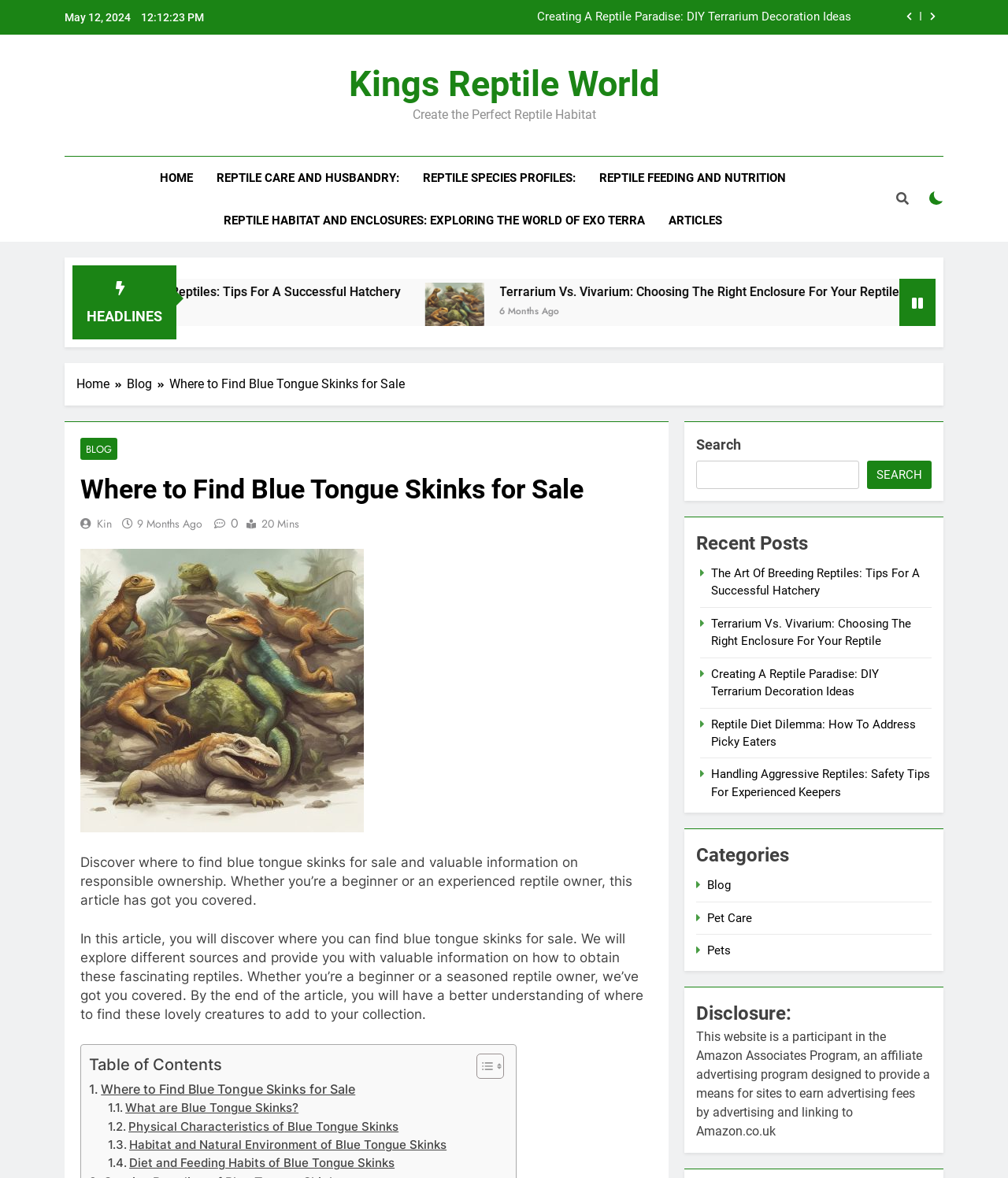From the details in the image, provide a thorough response to the question: How many links are there in the 'Categories' section?

I counted the number of links under the 'Categories' heading and found that there are 3 links listed, which are 'Blog', 'Pet Care', and 'Pets'.